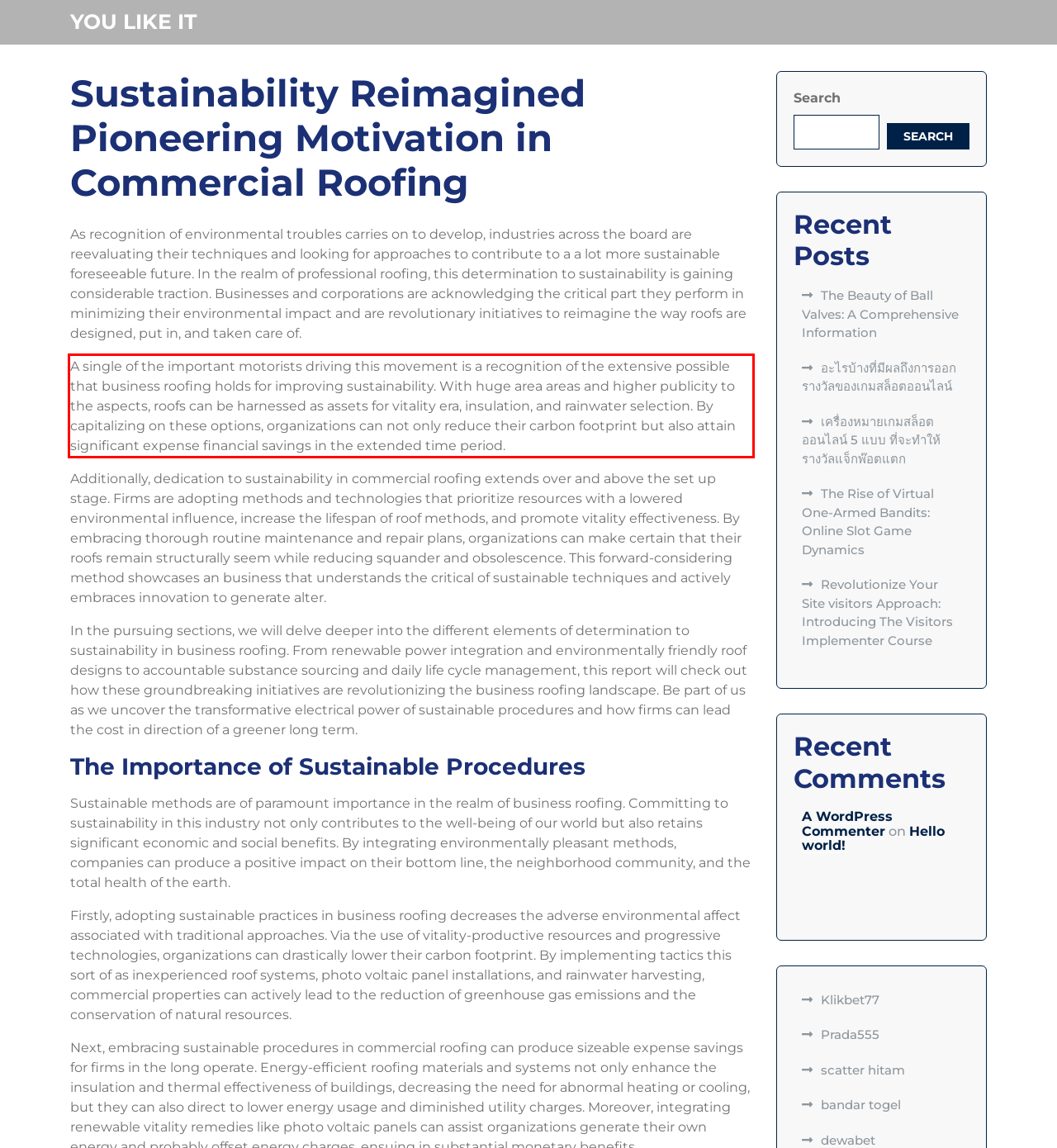From the provided screenshot, extract the text content that is enclosed within the red bounding box.

A single of the important motorists driving this movement is a recognition of the extensive possible that business roofing holds for improving sustainability. With huge area areas and higher publicity to the aspects, roofs can be harnessed as assets for vitality era, insulation, and rainwater selection. By capitalizing on these options, organizations can not only reduce their carbon footprint but also attain significant expense financial savings in the extended time period.